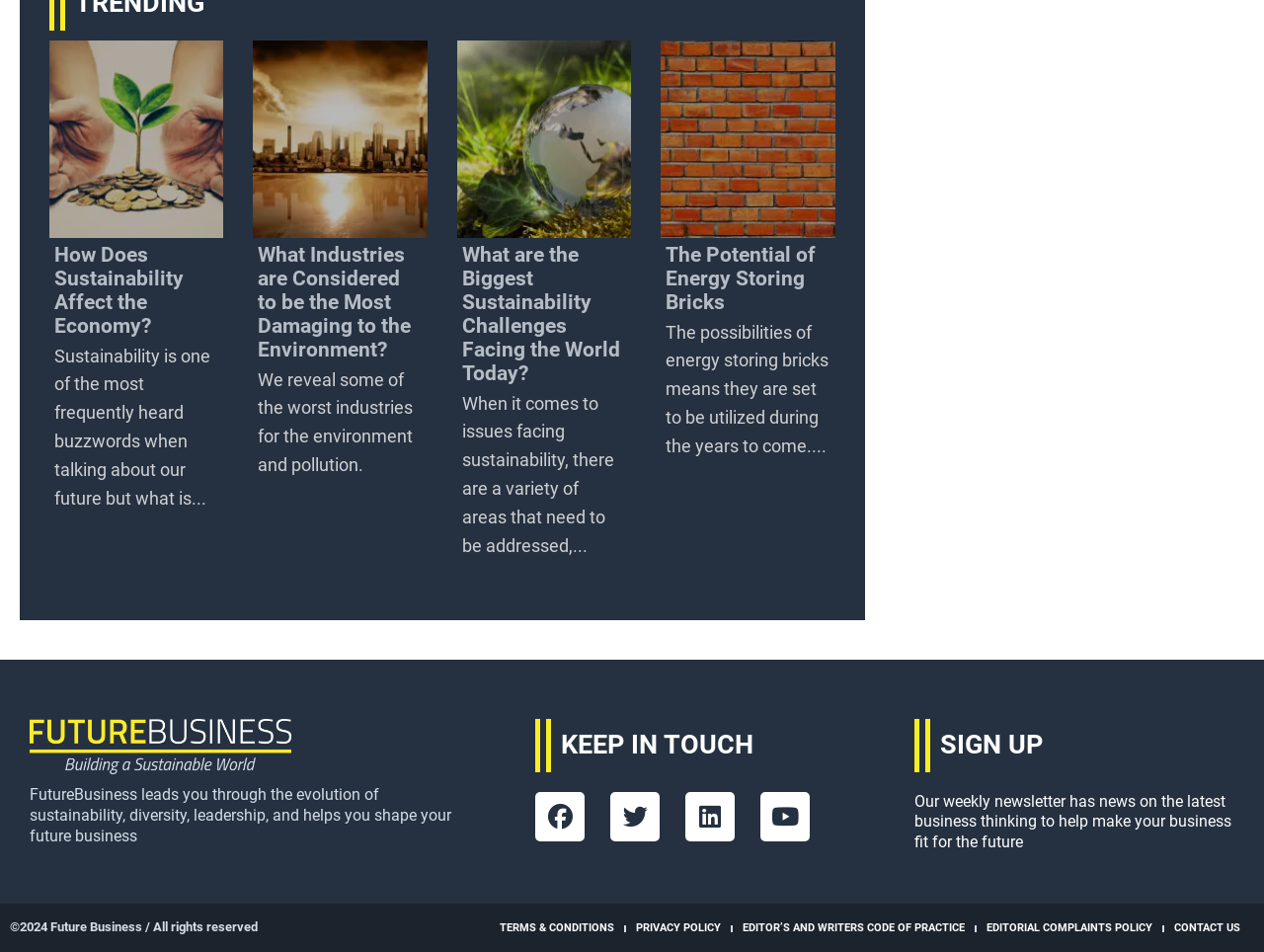Please give a short response to the question using one word or a phrase:
What is the name of the website?

Future Business